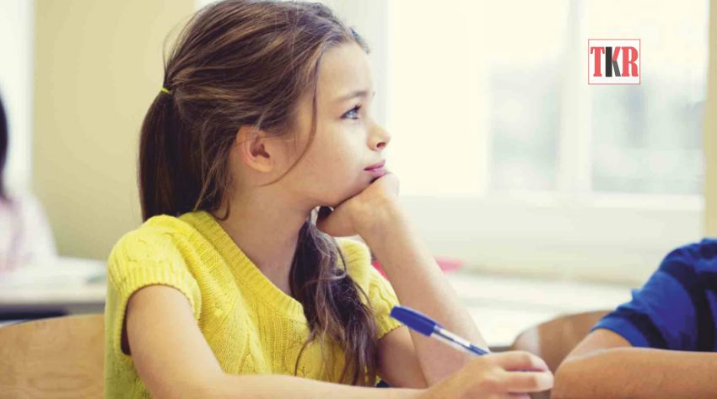Reply to the question below using a single word or brief phrase:
What is the girl holding in her hand?

a pen